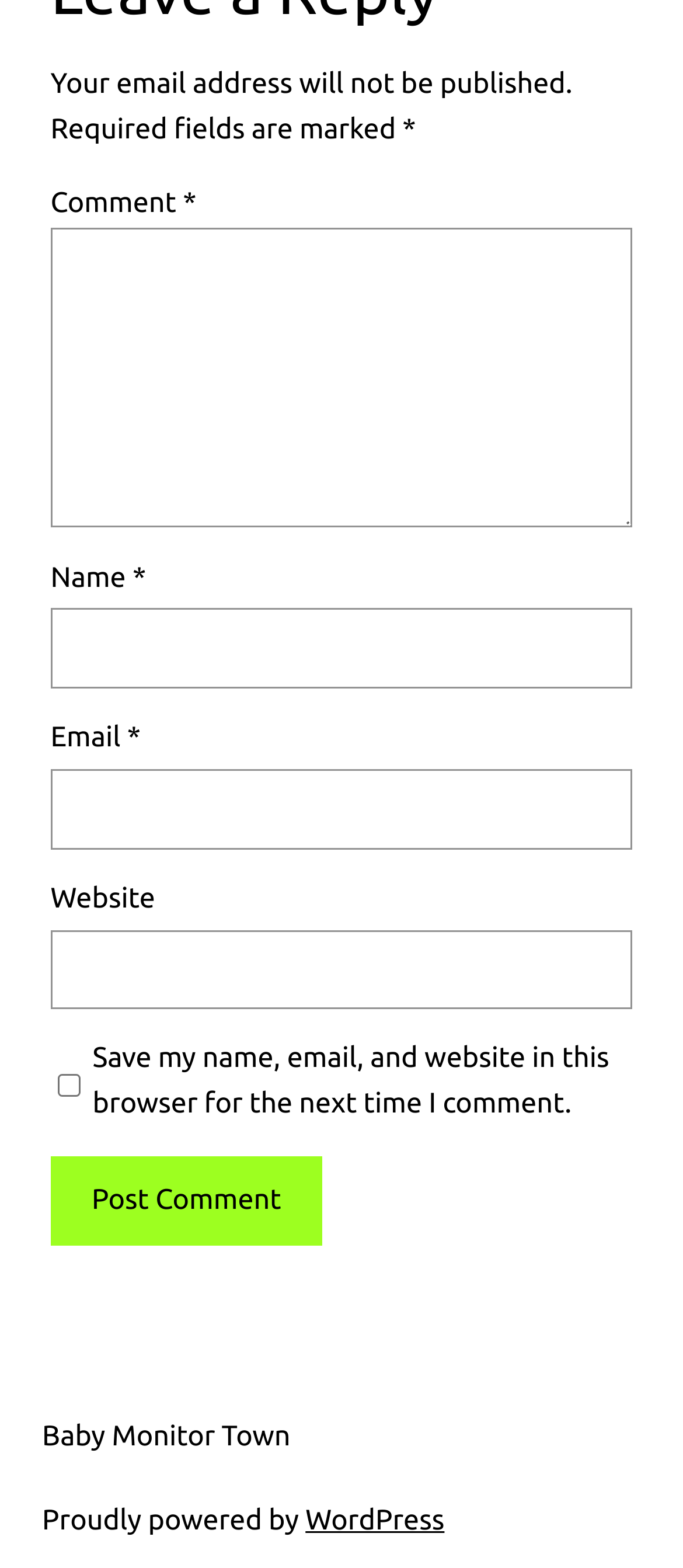Determine the bounding box coordinates for the element that should be clicked to follow this instruction: "Input your email". The coordinates should be given as four float numbers between 0 and 1, in the format [left, top, right, bottom].

[0.074, 0.49, 0.926, 0.541]